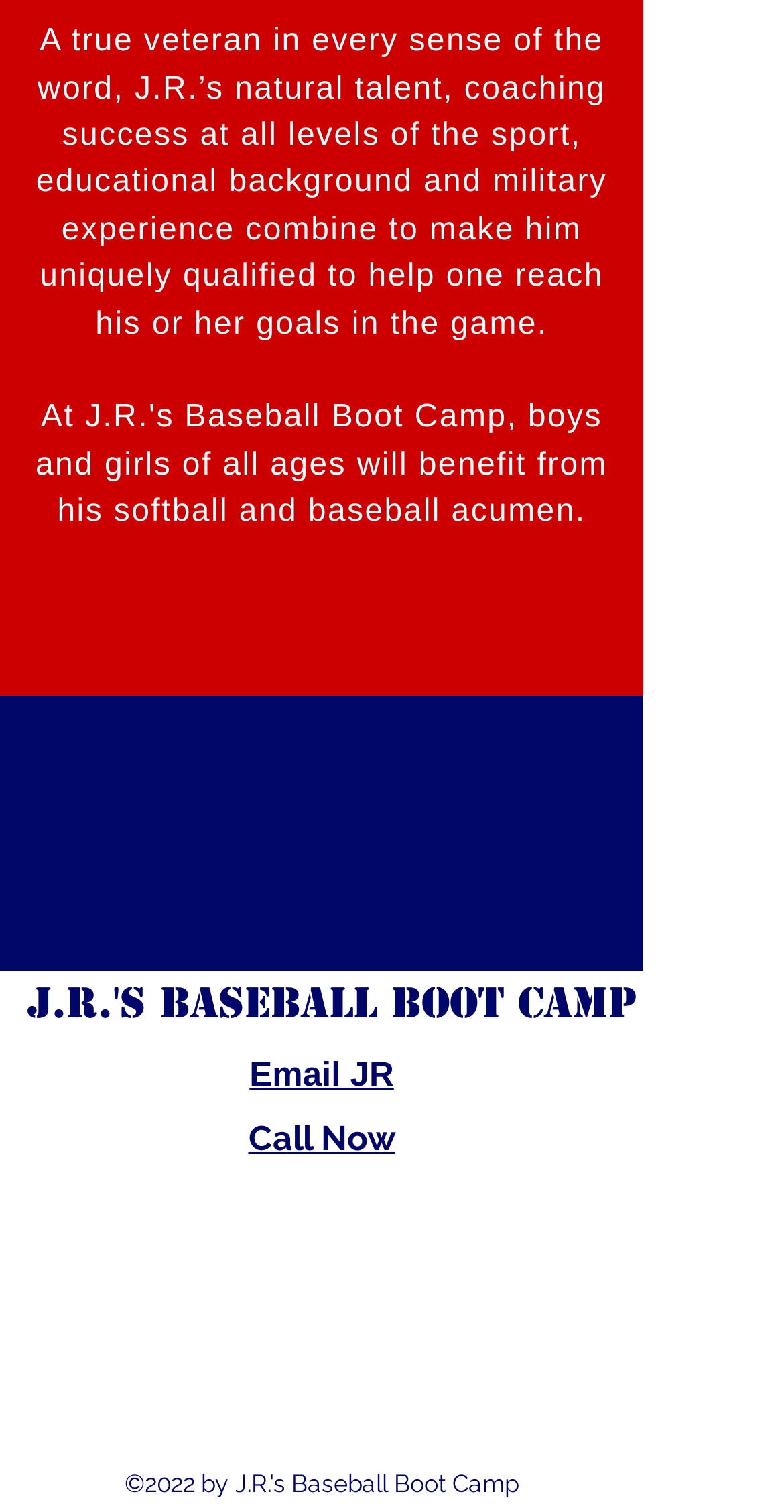Extract the bounding box coordinates of the UI element described by: "272". The coordinates should include four float numbers ranging from 0 to 1, e.g., [left, top, right, bottom].

None